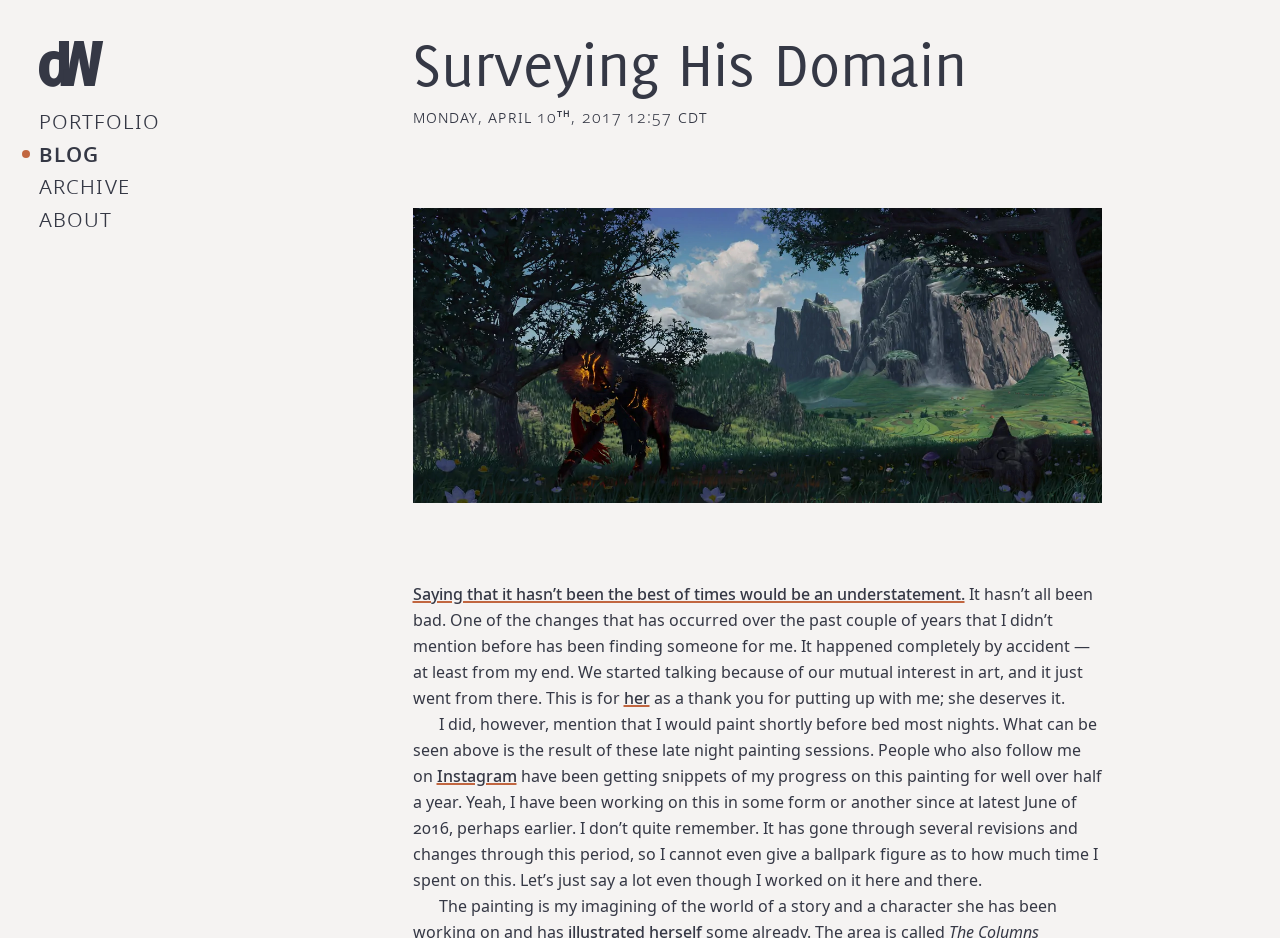Generate a comprehensive description of the webpage.

The webpage is a personal blog/portfolio of Dustin Wilson, a designer, illustrator, and developer. At the top, there is a main navigation menu with four links: "Portfolio", "Blog", "Archive", and "About". 

Below the navigation menu, there is a header section with a title "Surveying His Domain" and a timestamp "Monday, April 10, 2017 12:57 CDT". 

To the right of the header section, there is a large illustration of a scarred wolf-like creature walking in a green wilderness with mountains in the background. The illustration is accompanied by a descriptive text.

The main content of the webpage is a blog post. The post starts with a sentence "Saying that it hasn’t been the best of times would be an understatement." The text then talks about the author's personal life, mentioning a romantic partner and a painting hobby. The post includes a link to the author's Instagram account, where followers have been seeing snippets of the painting's progress over half a year. The text describes the painting process, mentioning that it has gone through several revisions and changes.